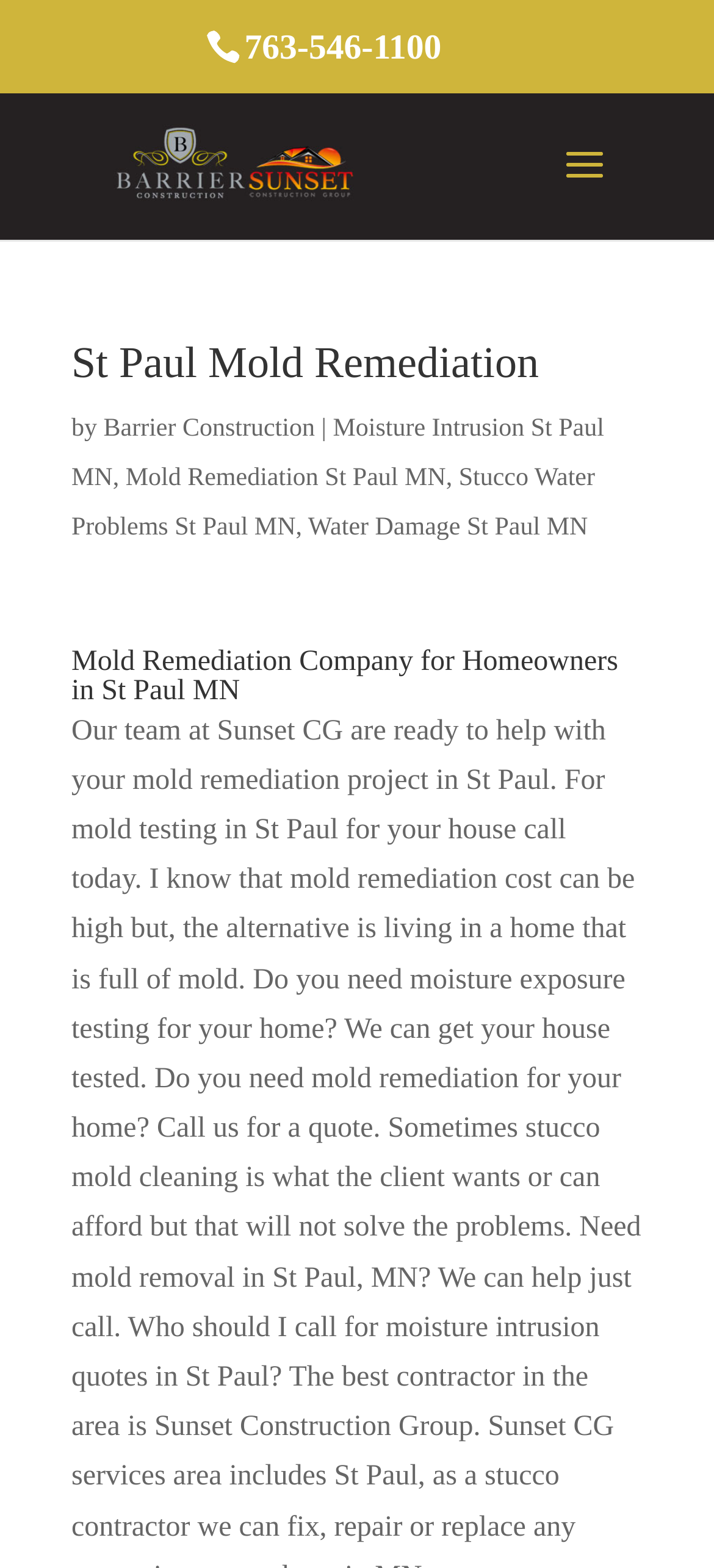Use a single word or phrase to answer the question: What is the phone number of Sunset Construction?

763-546-1100